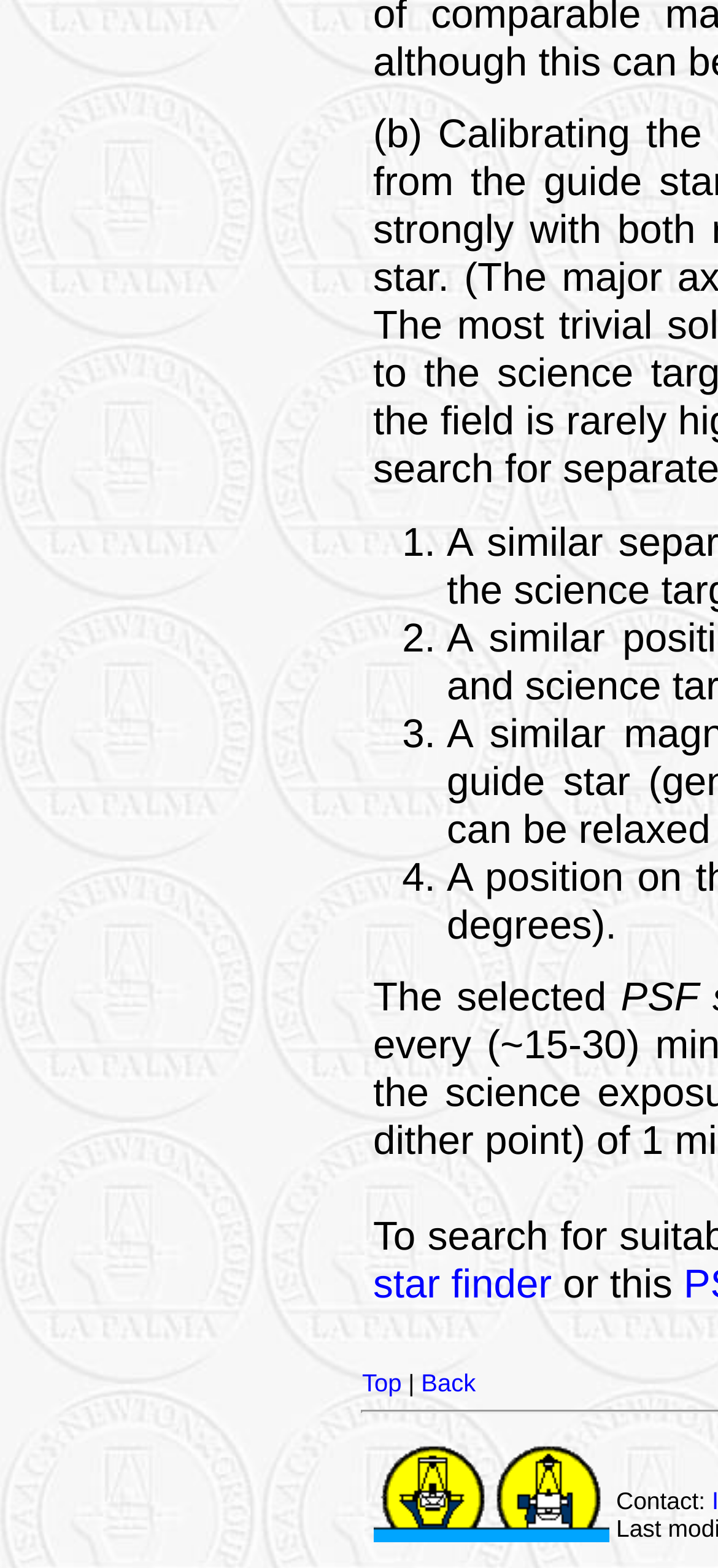What is the text next to the list markers?
Based on the image, give a one-word or short phrase answer.

or this